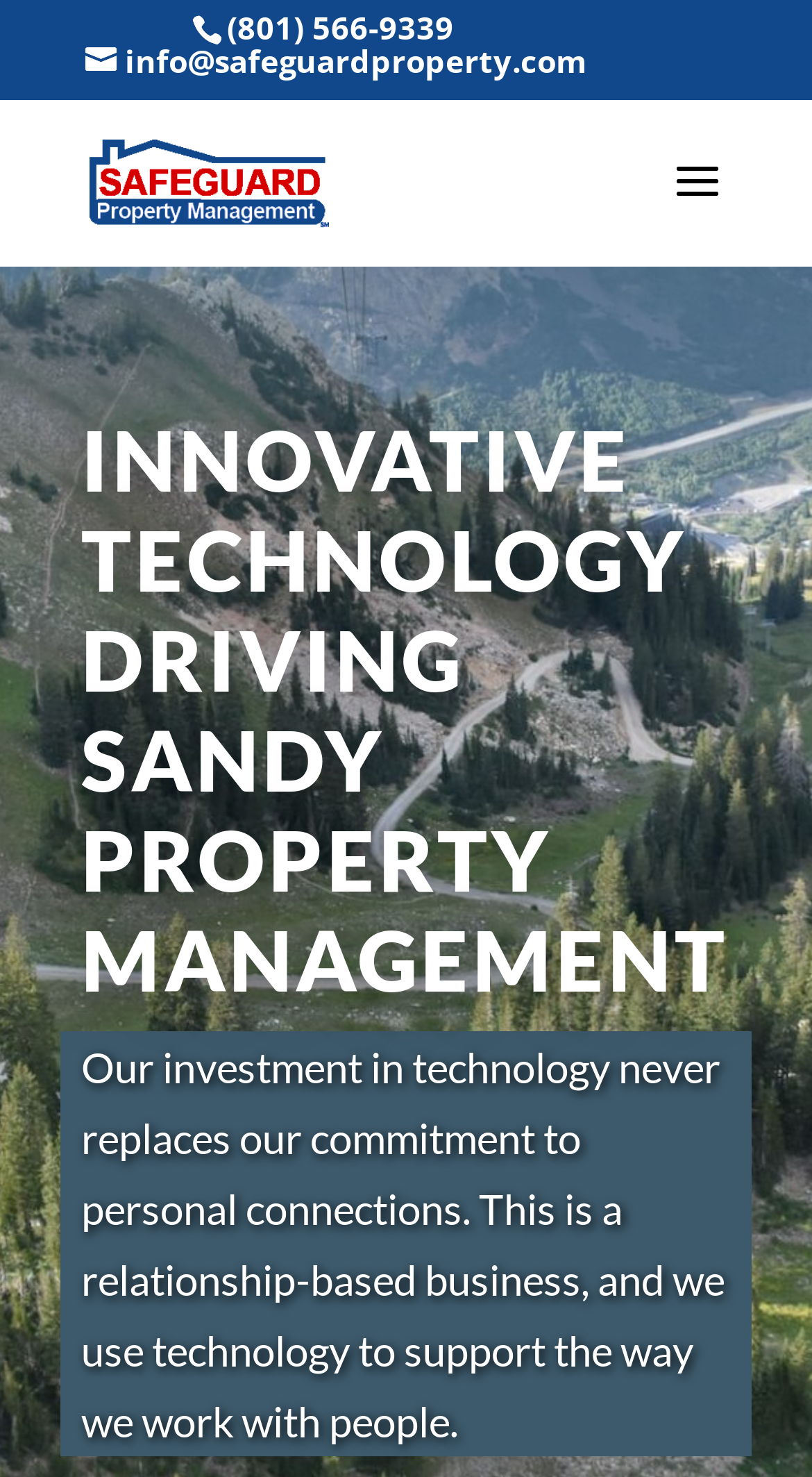Predict the bounding box of the UI element based on the description: "Contact Us". The coordinates should be four float numbers between 0 and 1, formatted as [left, top, right, bottom].

None